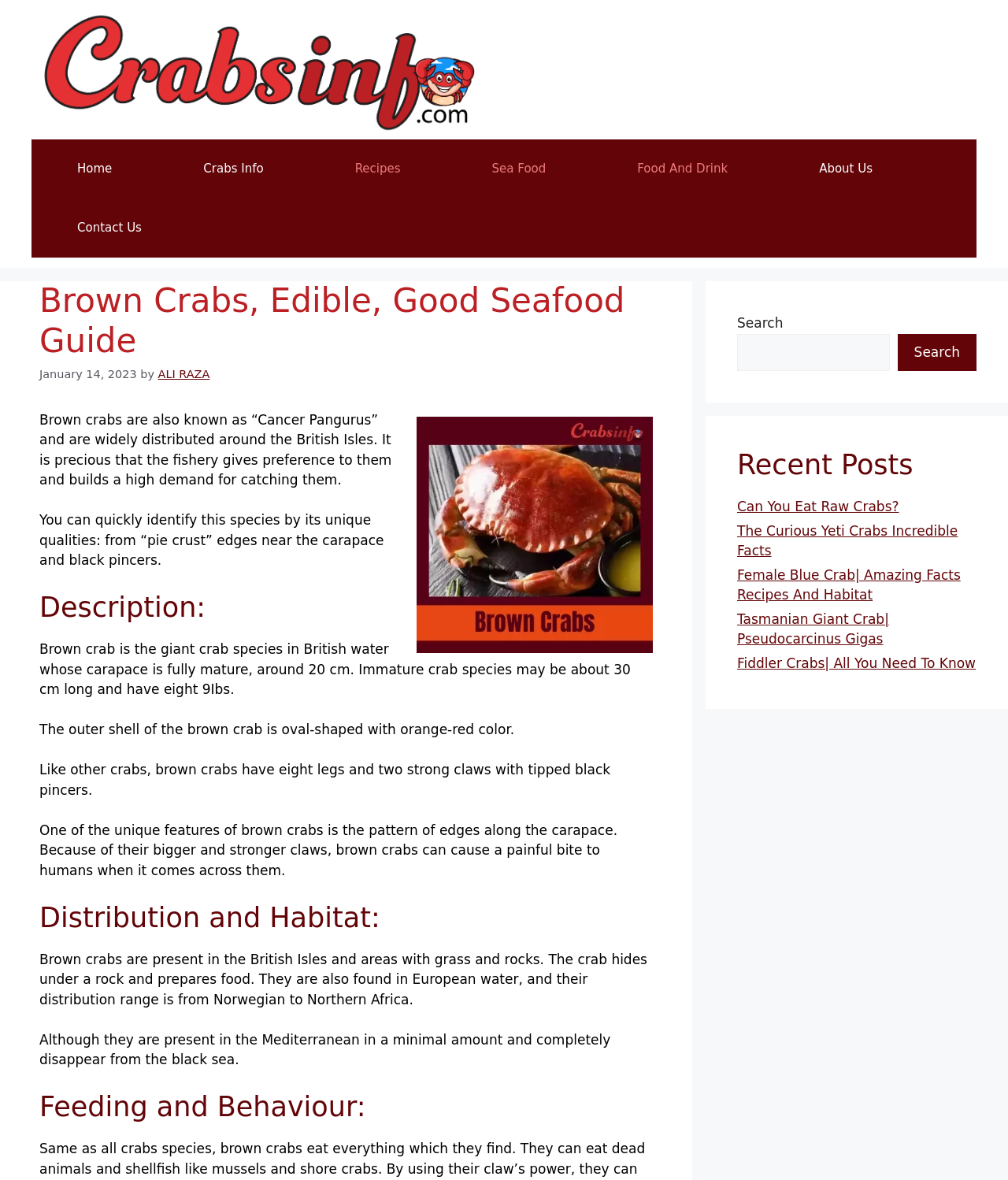Explain the webpage in detail.

This webpage is about Brown Crabs, providing detailed information about the species. At the top, there is a banner with a link to the site. Below the banner, a navigation menu with seven links is located, including "Home", "Crabs Info", "Recipes", "Sea Food", "Food And Drink", "About Us", and "Contact Us".

The main content of the webpage is divided into sections, each with a heading. The first section is headed "Brown Crabs, Edible, Good Seafood Guide" and features an image of a brown crab. Below the image, there is a paragraph of text describing the species, followed by a timestamp and the author's name, "ALI RAZA".

The next section is headed "Description:" and provides detailed information about the physical characteristics of brown crabs, including their size, shell shape, and color. This is followed by sections on "Distribution and Habitat:", "Feeding and Behaviour:", and "Recent Posts".

In the "Recent Posts" section, there are five links to other articles related to crabs, including "Can You Eat Raw Crabs?", "The Curious Yeti Crabs Incredible Facts", "Female Blue Crab| Amazing Facts Recipes And Habitat", "Tasmanian Giant Crab| Pseudocarcinus Gigas", and "Fiddler Crabs| All You Need To Know".

On the right side of the webpage, there is a search bar with a button, allowing users to search for specific topics.